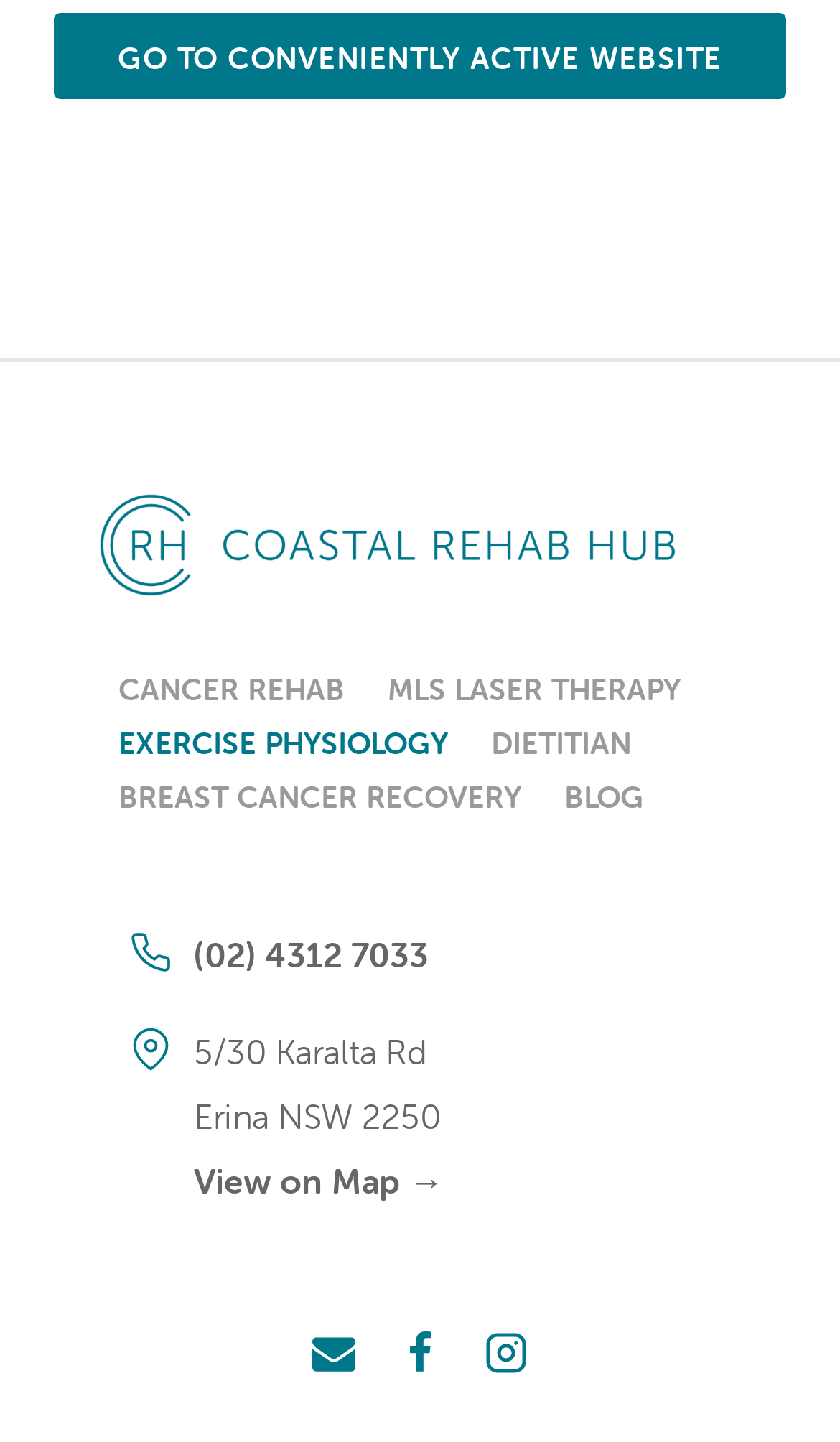Bounding box coordinates must be specified in the format (top-left x, top-left y, bottom-right x, bottom-right y). All values should be floating point numbers between 0 and 1. What are the bounding box coordinates of the UI element described as: December 2018

None